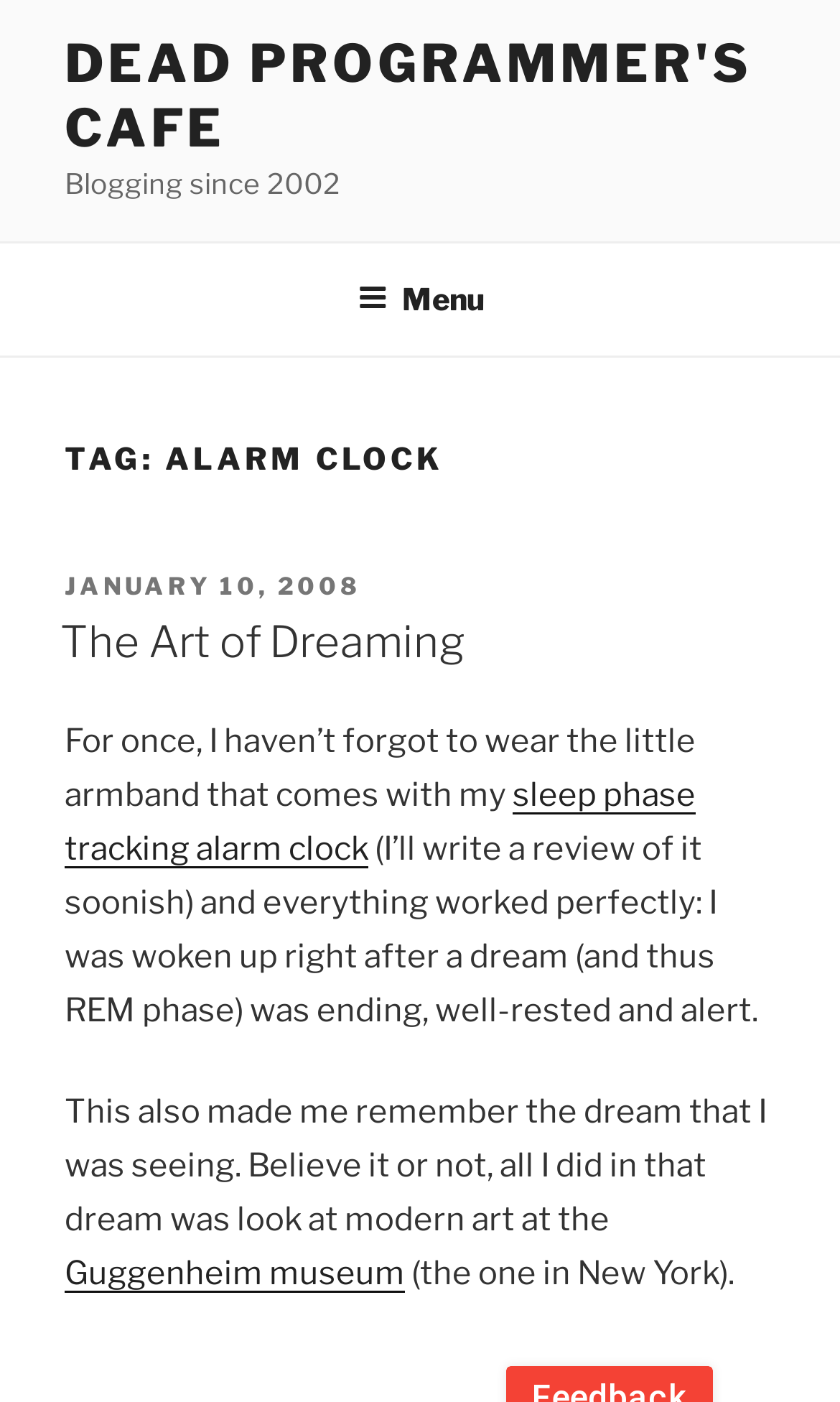What is the name of the museum mentioned?
Based on the image, give a concise answer in the form of a single word or short phrase.

Guggenheim museum